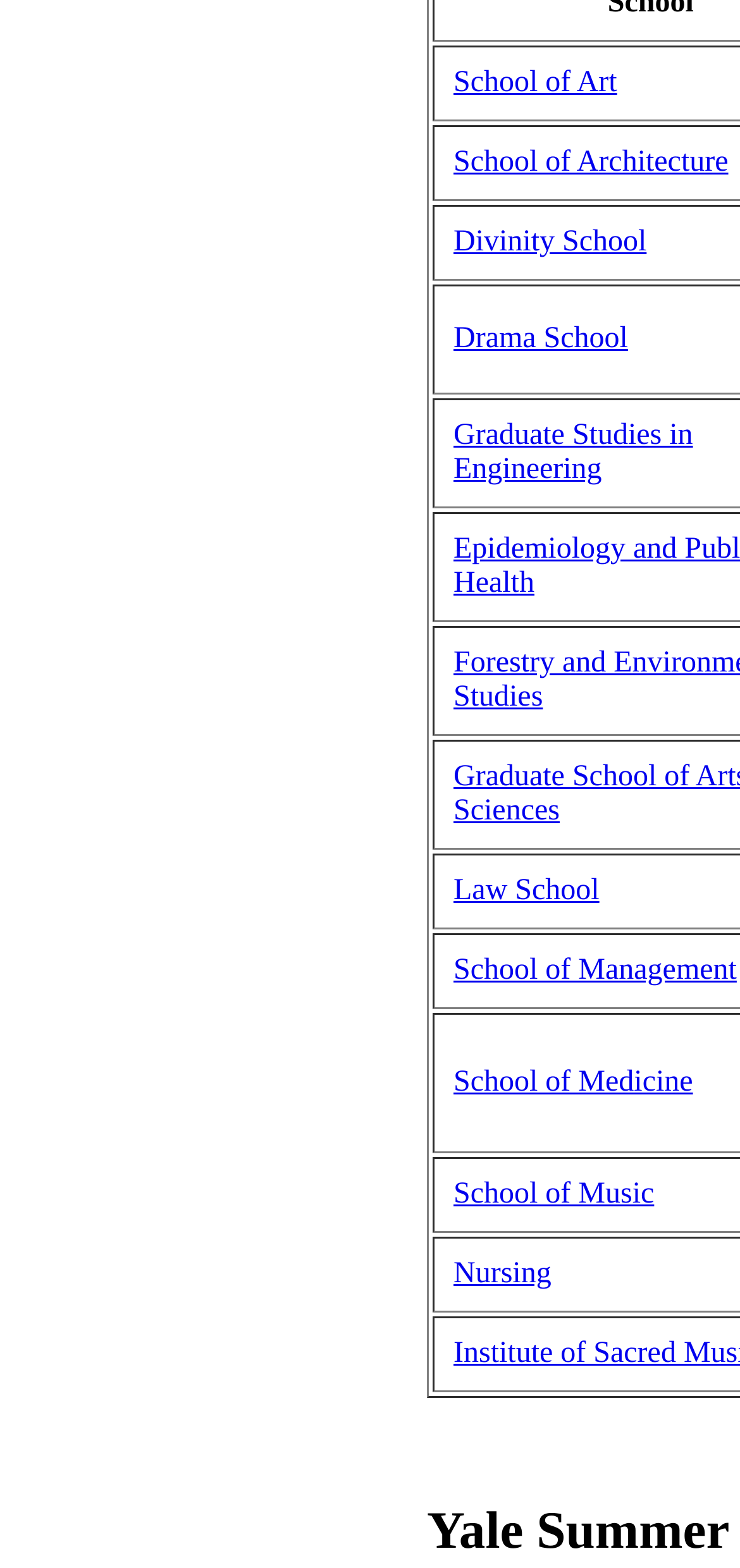Pinpoint the bounding box coordinates of the element you need to click to execute the following instruction: "Read about NetMaster Network Management for TCP/IP". The bounding box should be represented by four float numbers between 0 and 1, in the format [left, top, right, bottom].

None